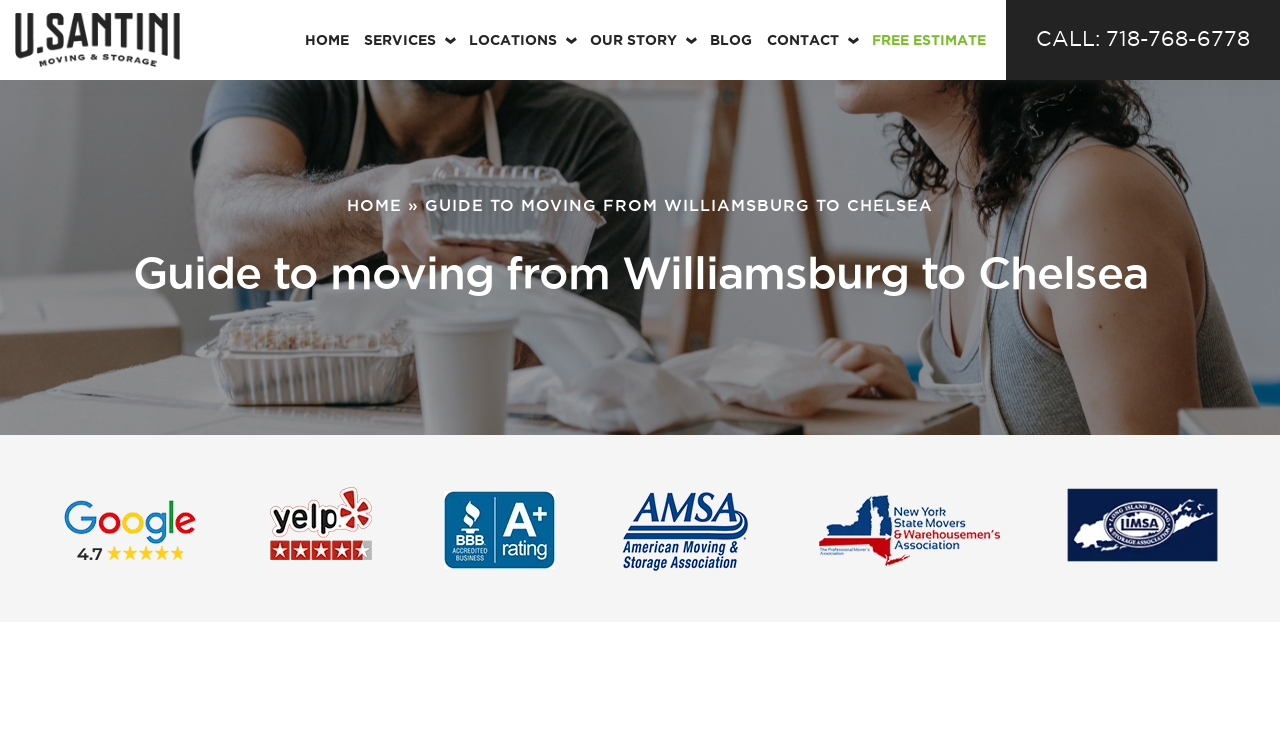Extract the bounding box coordinates for the UI element described by the text: "alt="U.Santini Moving & Storage"". The coordinates should be in the form of [left, top, right, bottom] with values between 0 and 1.

[0.012, 0.018, 0.141, 0.089]